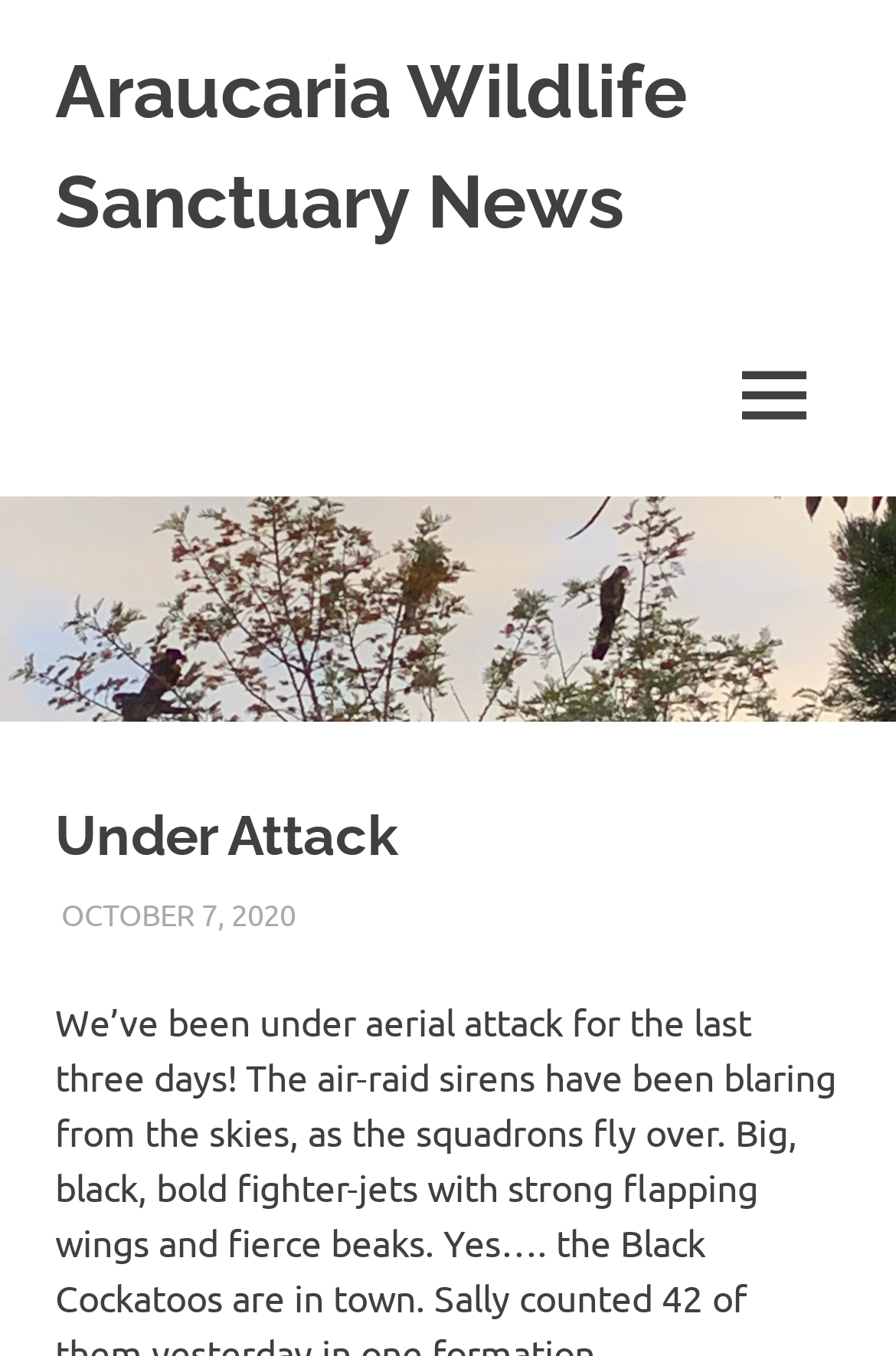Please provide a one-word or short phrase answer to the question:
Who is the author of the post?

Araucaria Sanctuary Team